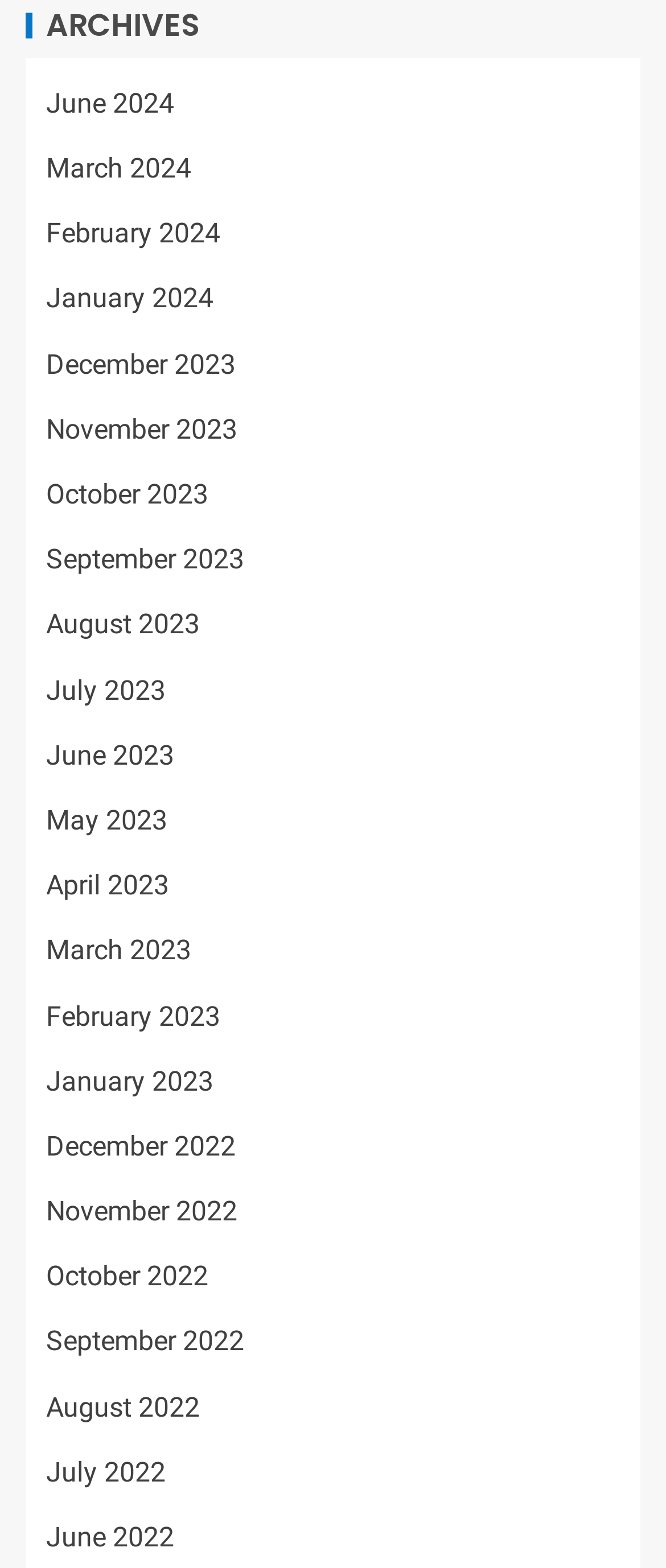What is the pattern of the links on the webpage?
Answer the question based on the image using a single word or a brief phrase.

Monthly archives